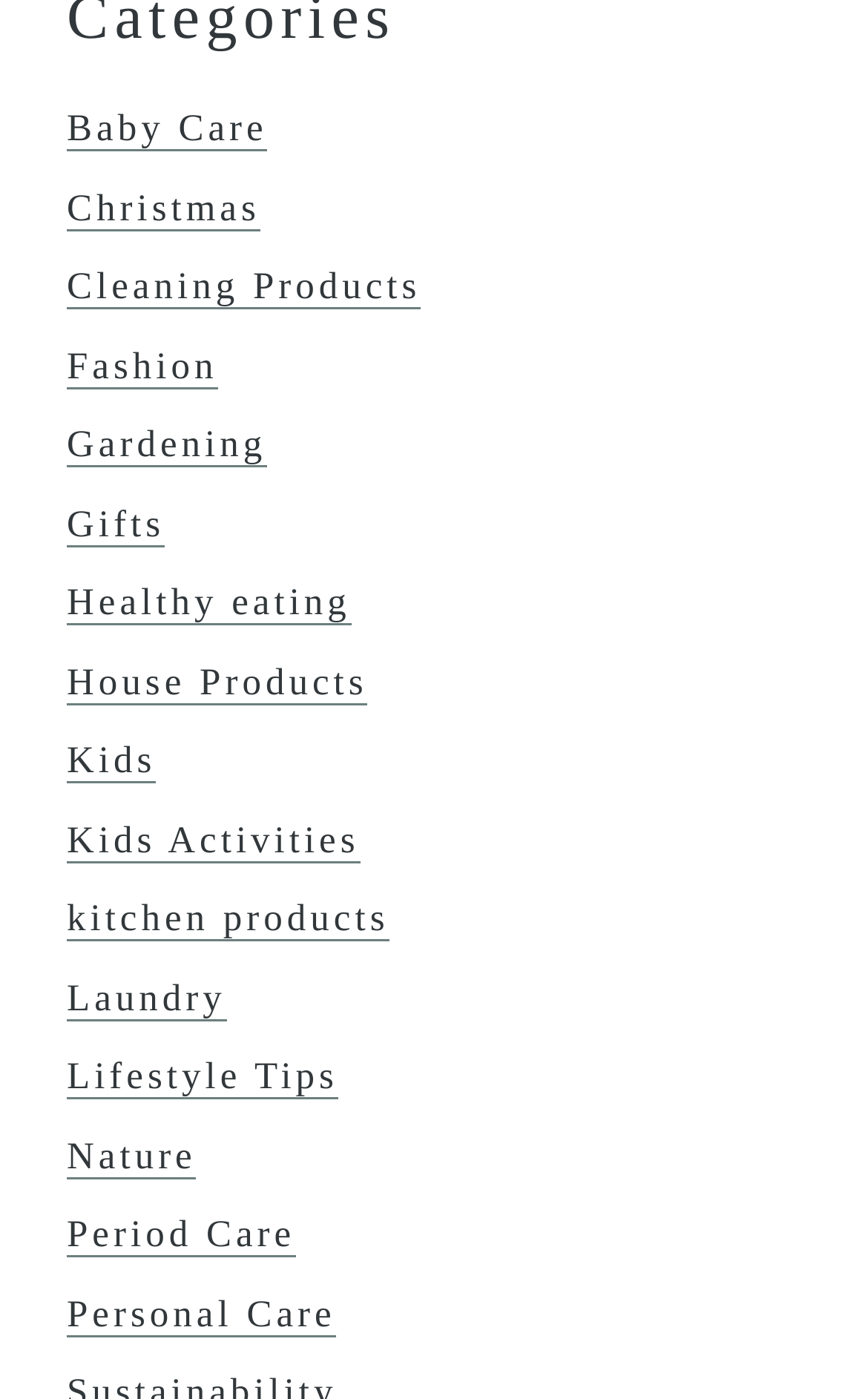Please answer the following question using a single word or phrase: What is the last category listed on the webpage?

Personal Care